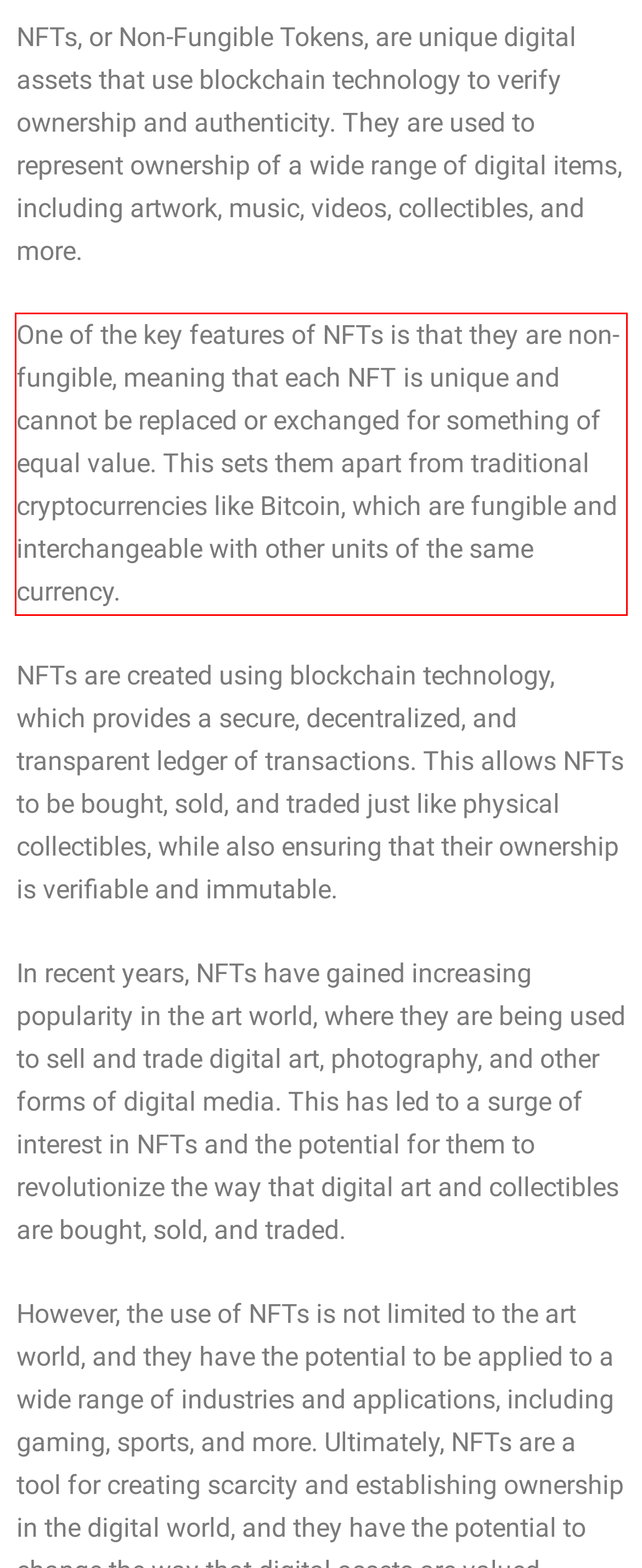Given a screenshot of a webpage, locate the red bounding box and extract the text it encloses.

One of the key features of NFTs is that they are non-fungible, meaning that each NFT is unique and cannot be replaced or exchanged for something of equal value. This sets them apart from traditional cryptocurrencies like Bitcoin, which are fungible and interchangeable with other units of the same currency.